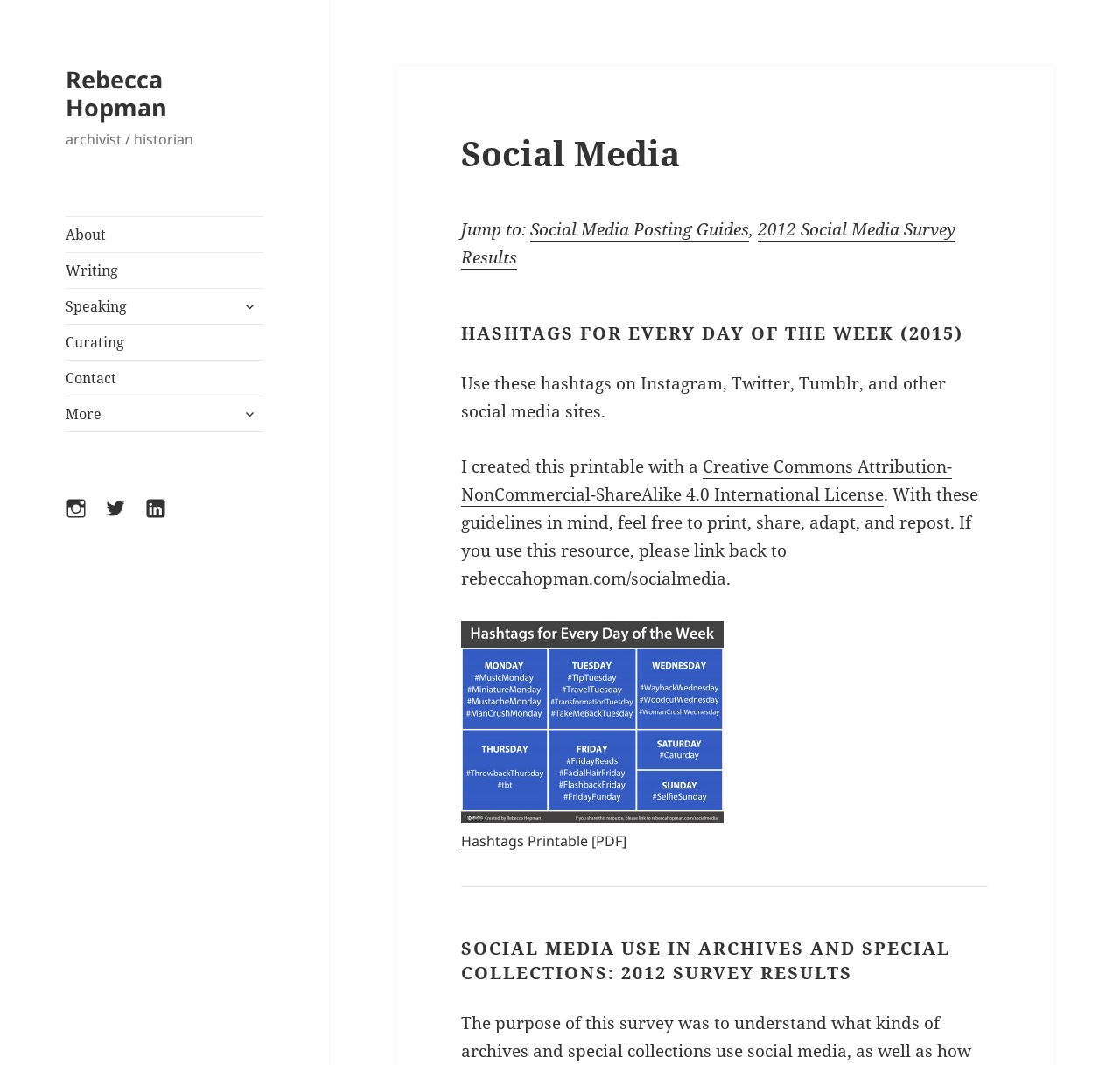What is the author's profession?
Respond with a short answer, either a single word or a phrase, based on the image.

archivist / historian